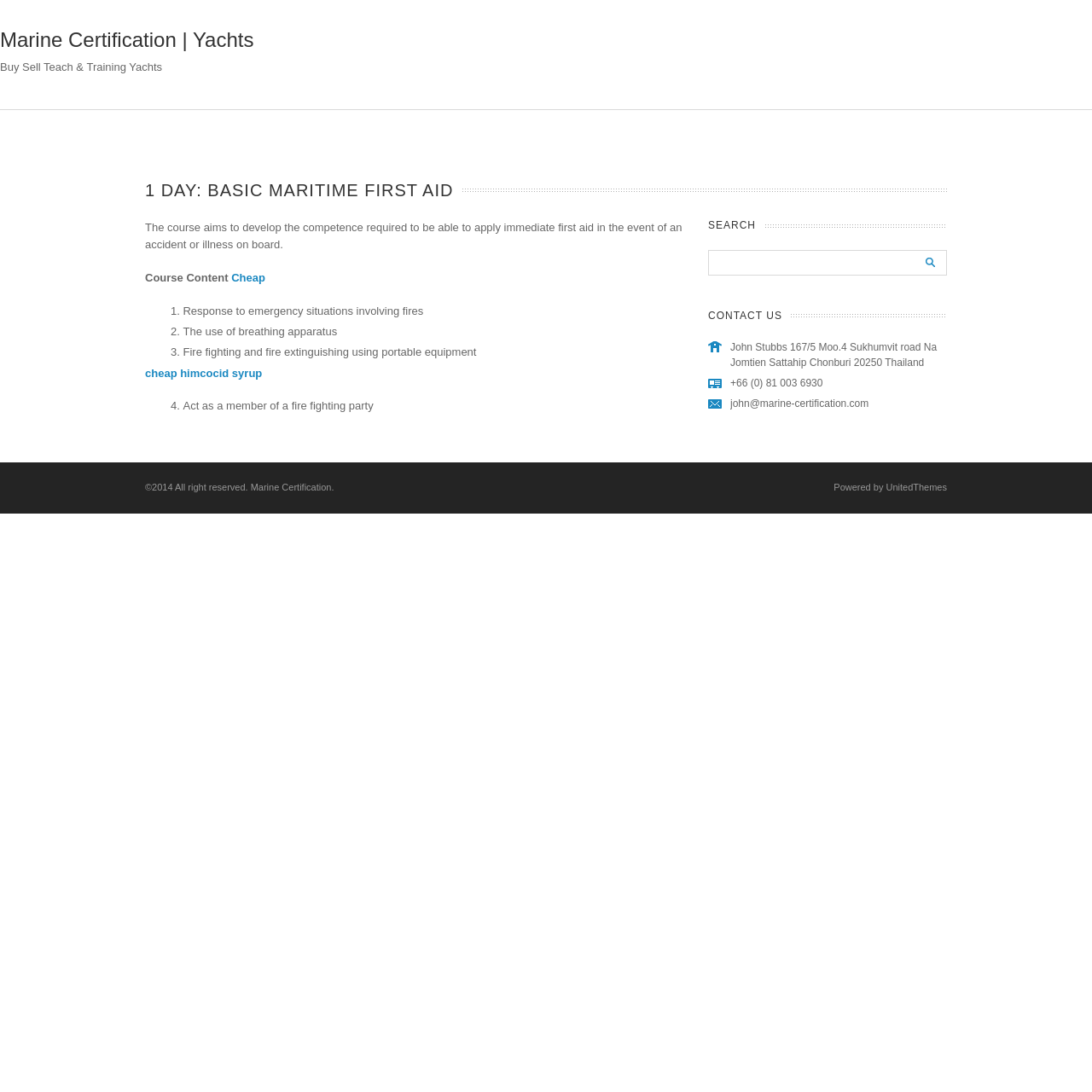Find the bounding box coordinates for the HTML element described in this sentence: "name="s"". Provide the coordinates as four float numbers between 0 and 1, in the format [left, top, right, bottom].

[0.648, 0.229, 0.867, 0.252]